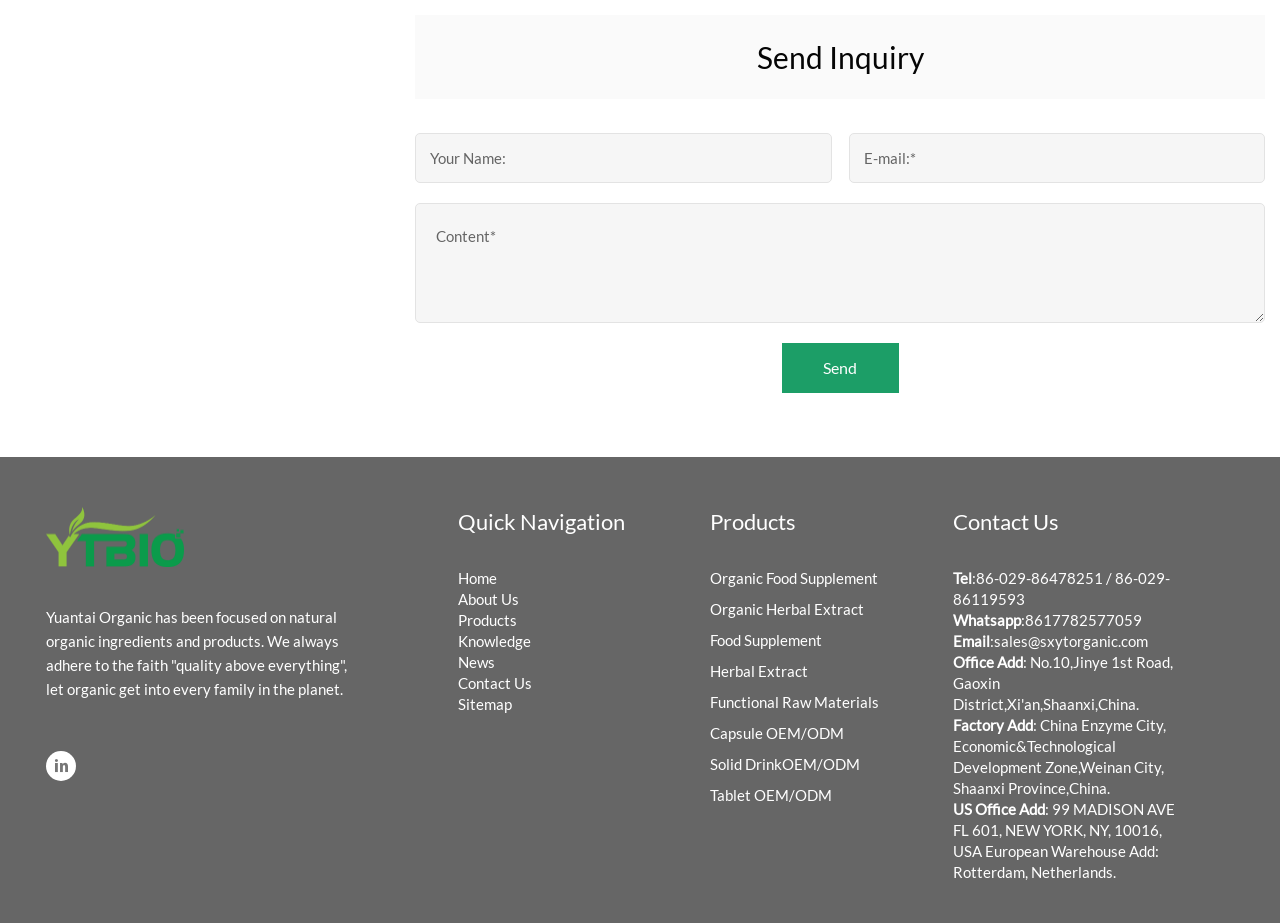What is the company's focus?
Can you give a detailed and elaborate answer to the question?

Based on the StaticText element with the text 'Yuantai Organic has been focused on natural organic ingredients and products.', it is clear that the company's focus is on natural organic ingredients.